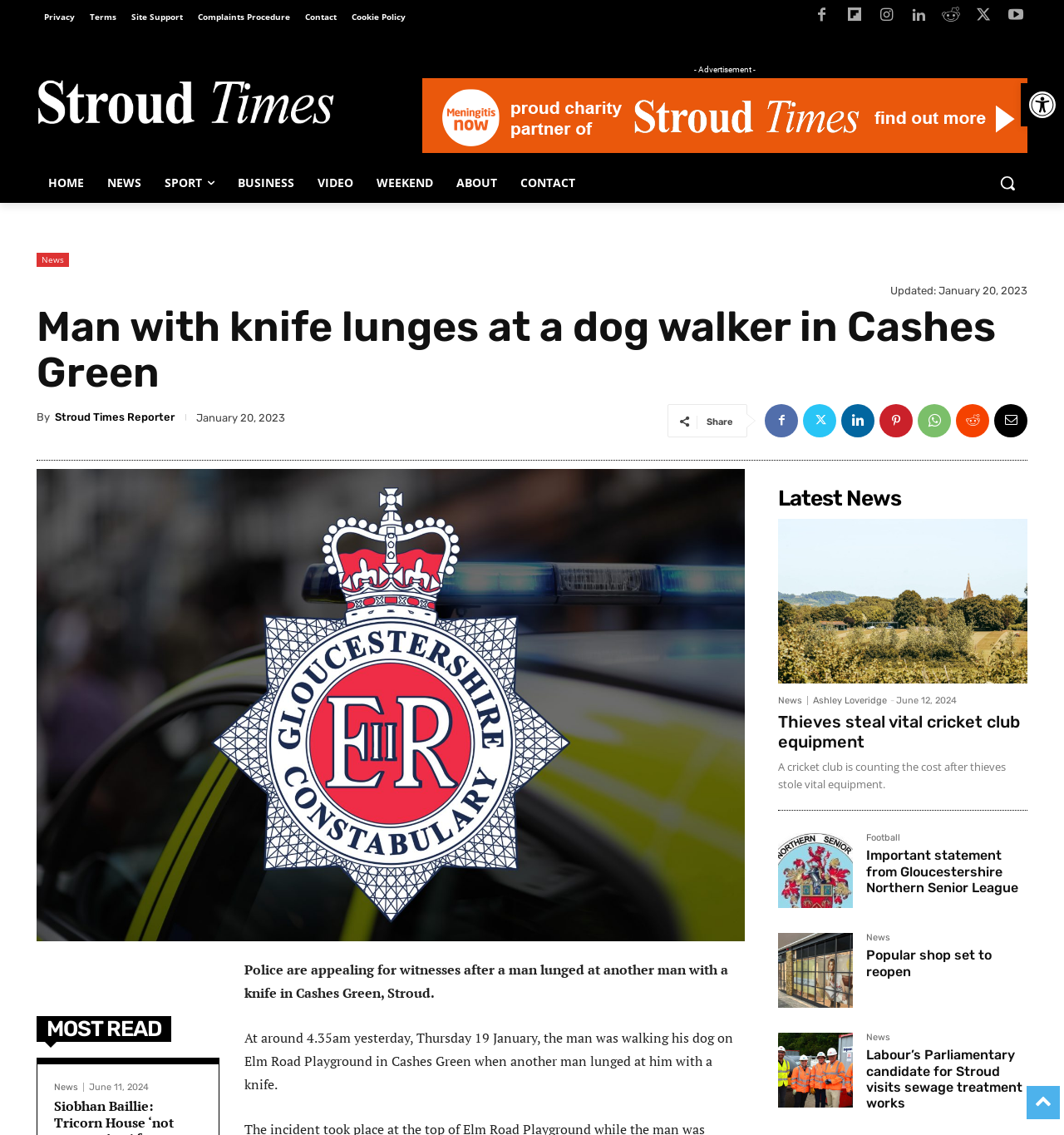Please pinpoint the bounding box coordinates for the region I should click to adhere to this instruction: "Read the news about a man with a knife".

[0.034, 0.268, 0.966, 0.349]